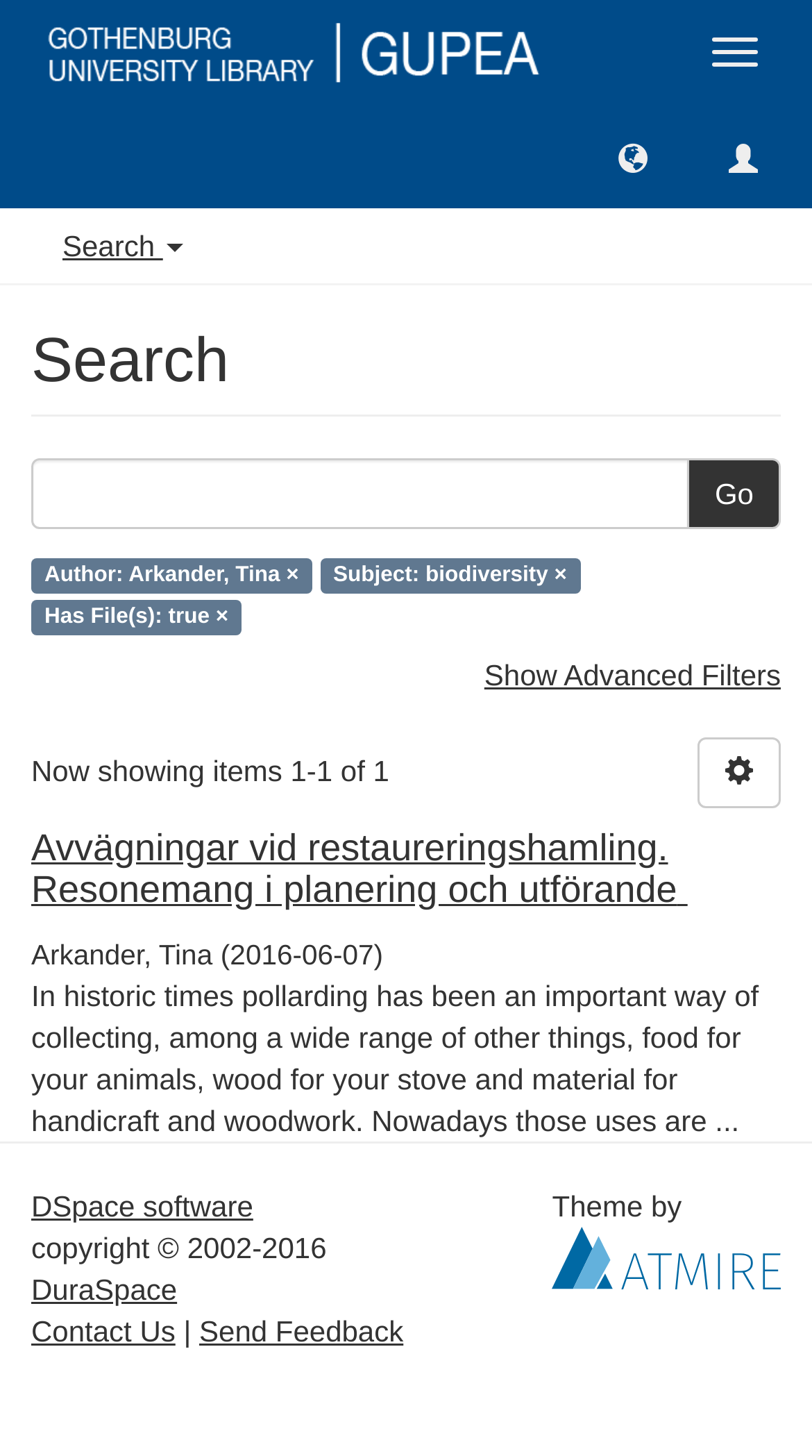Elaborate on the different components and information displayed on the webpage.

This webpage is a search page with a focus on academic research. At the top, there is a navigation toggle button and a link to an unknown destination. Below that, there are three buttons: one to toggle navigation, one with no label, and a "Search" button. 

To the right of the "Search" button, there is a heading that reads "Search". Below the heading, there is a group of elements, including a text box, a "Go" button, and three static text elements that display information about an author, subject, and file availability. 

Further down the page, there is a link to "Show Advanced Filters" and a static text element that displays the number of search results. Below that, there is a button with no label and a link to a research article titled "Avvägningar vid restaureringshamling. Resonemang i planering och utförande". The article's title is also a heading. 

To the right of the article title, there is a generic element with a long string of text that appears to be a URL. Below the article title, there are several static text elements that display information about the article's author, date, and a brief summary. 

At the bottom of the page, there is a content information section that contains links to "DSpace software", "DuraSpace", "Contact Us", and "Send Feedback", as well as static text elements that display copyright information and a theme credit. There is also an image of the Atmire NV logo.